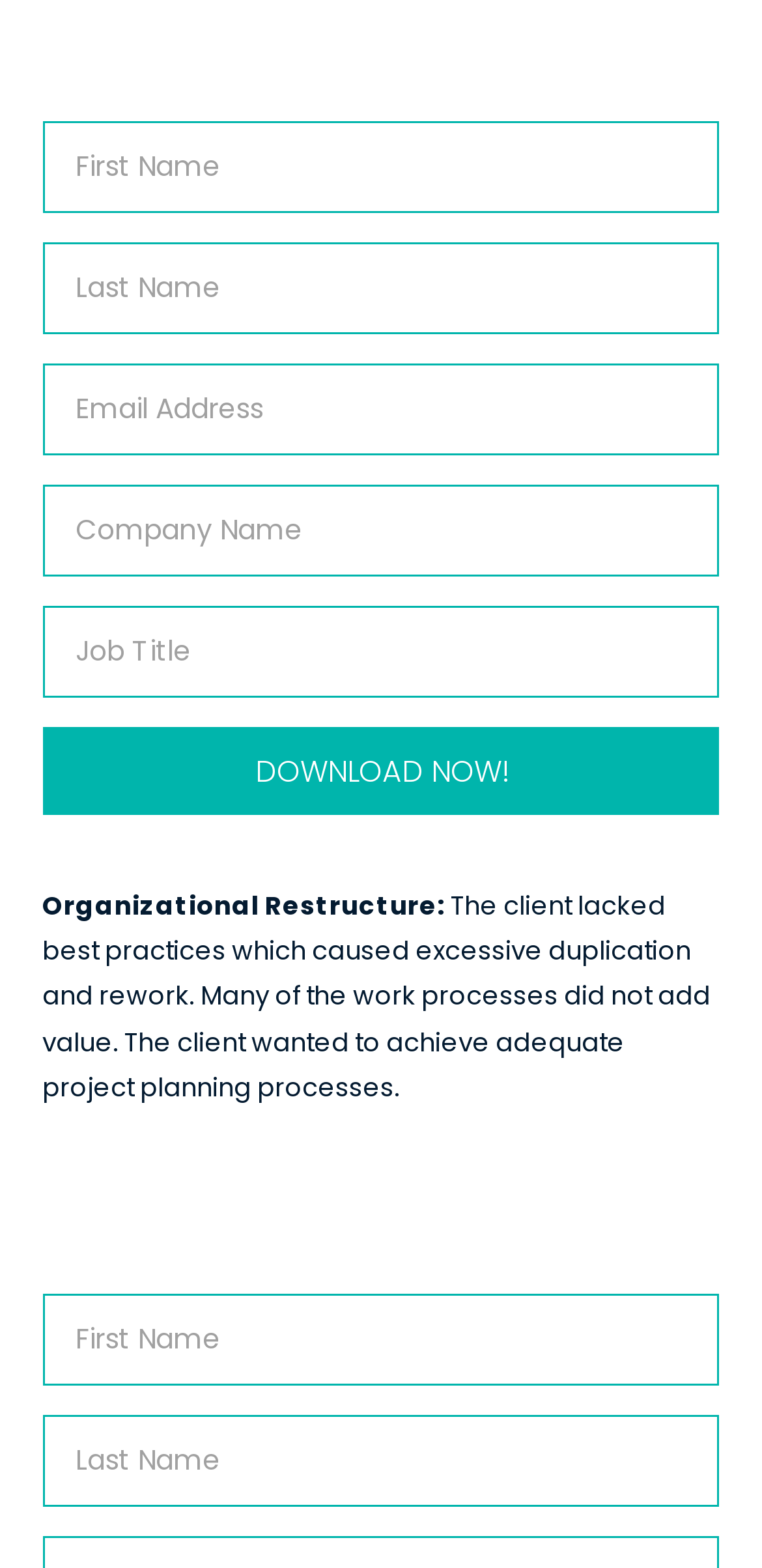What is the topic of the text?
Look at the screenshot and give a one-word or phrase answer.

Organizational Restructure